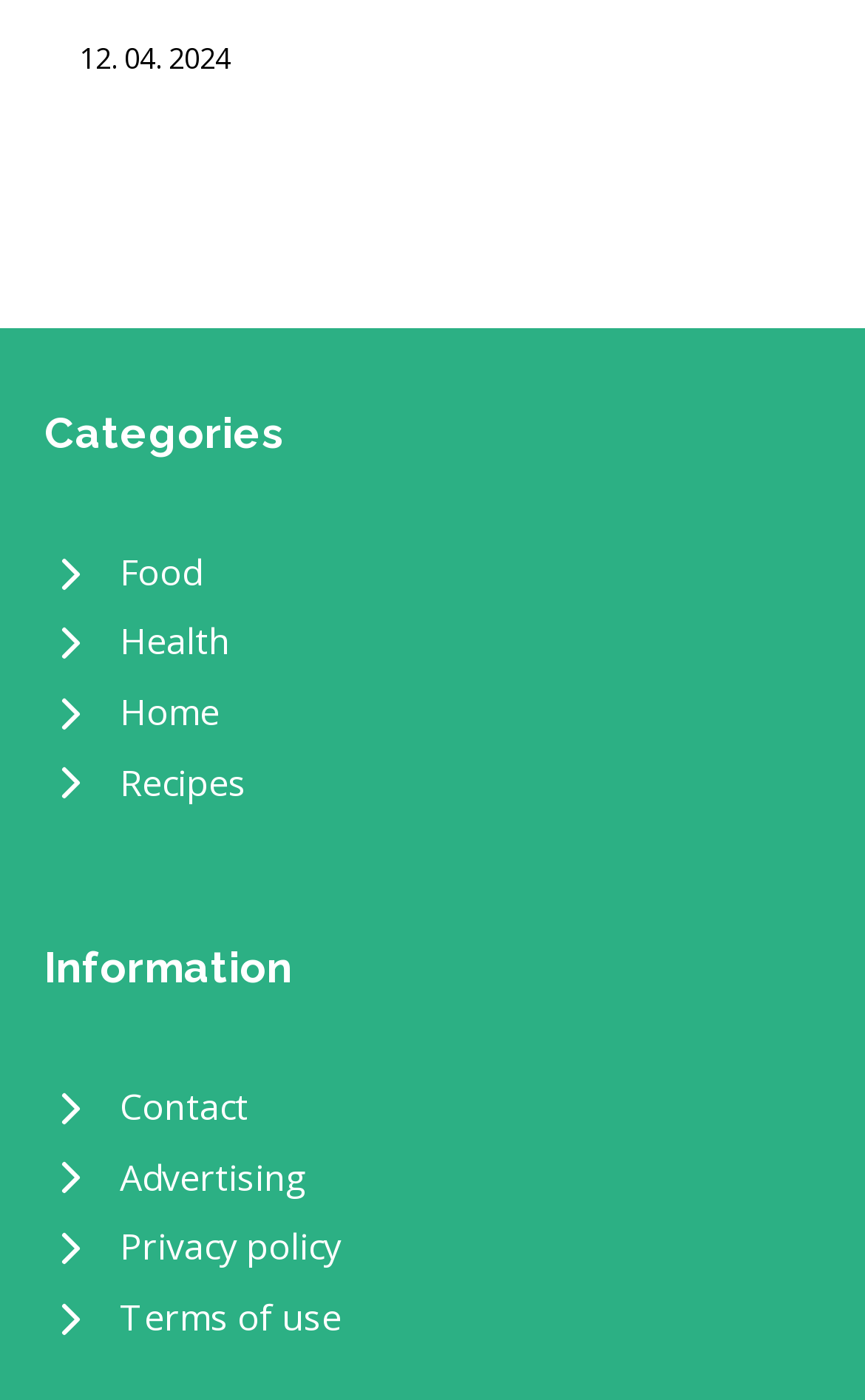Using the webpage screenshot, locate the HTML element that fits the following description and provide its bounding box: "aria-label="IPWEA Advanciv Site Visit"".

None